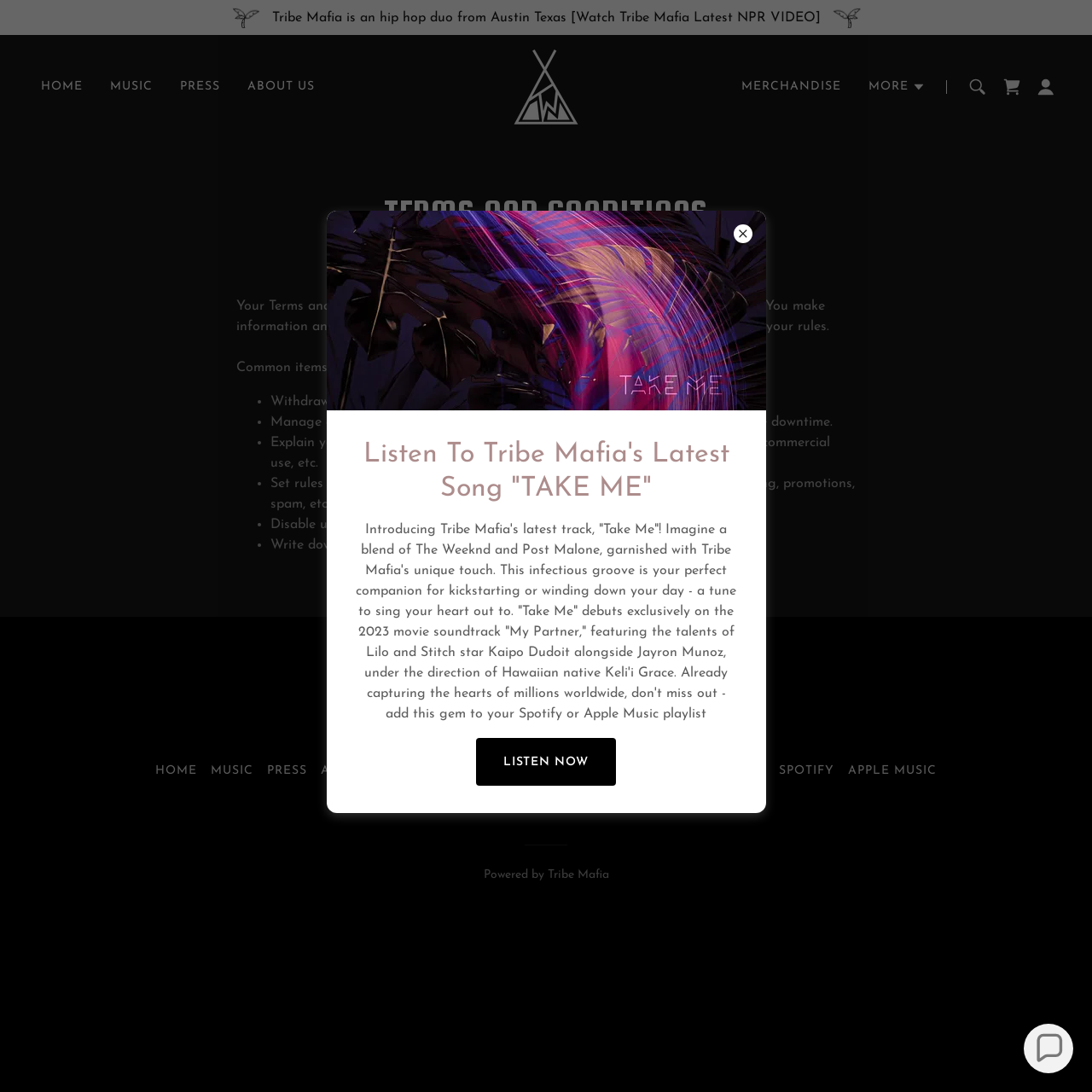Determine the bounding box coordinates of the clickable element necessary to fulfill the instruction: "Click the 'HOME' link". Provide the coordinates as four float numbers within the 0 to 1 range, i.e., [left, top, right, bottom].

[0.033, 0.066, 0.08, 0.094]